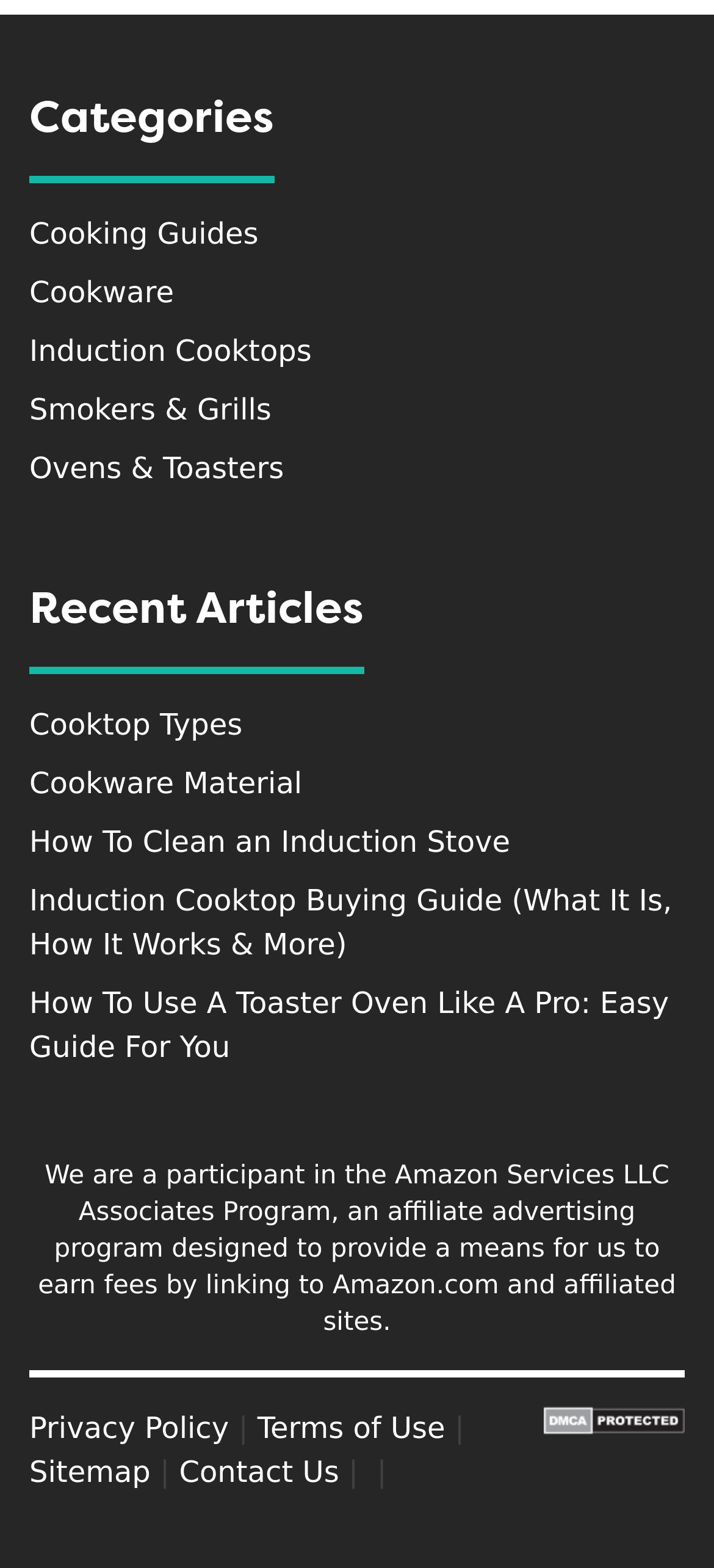Utilize the details in the image to give a detailed response to the question: What is the topic of the article 'How To Clean an Induction Stove'?

The link 'How To Clean an Induction Stove' is listed under the 'Recent Articles' section, which suggests that the article is about cleaning an induction stove.